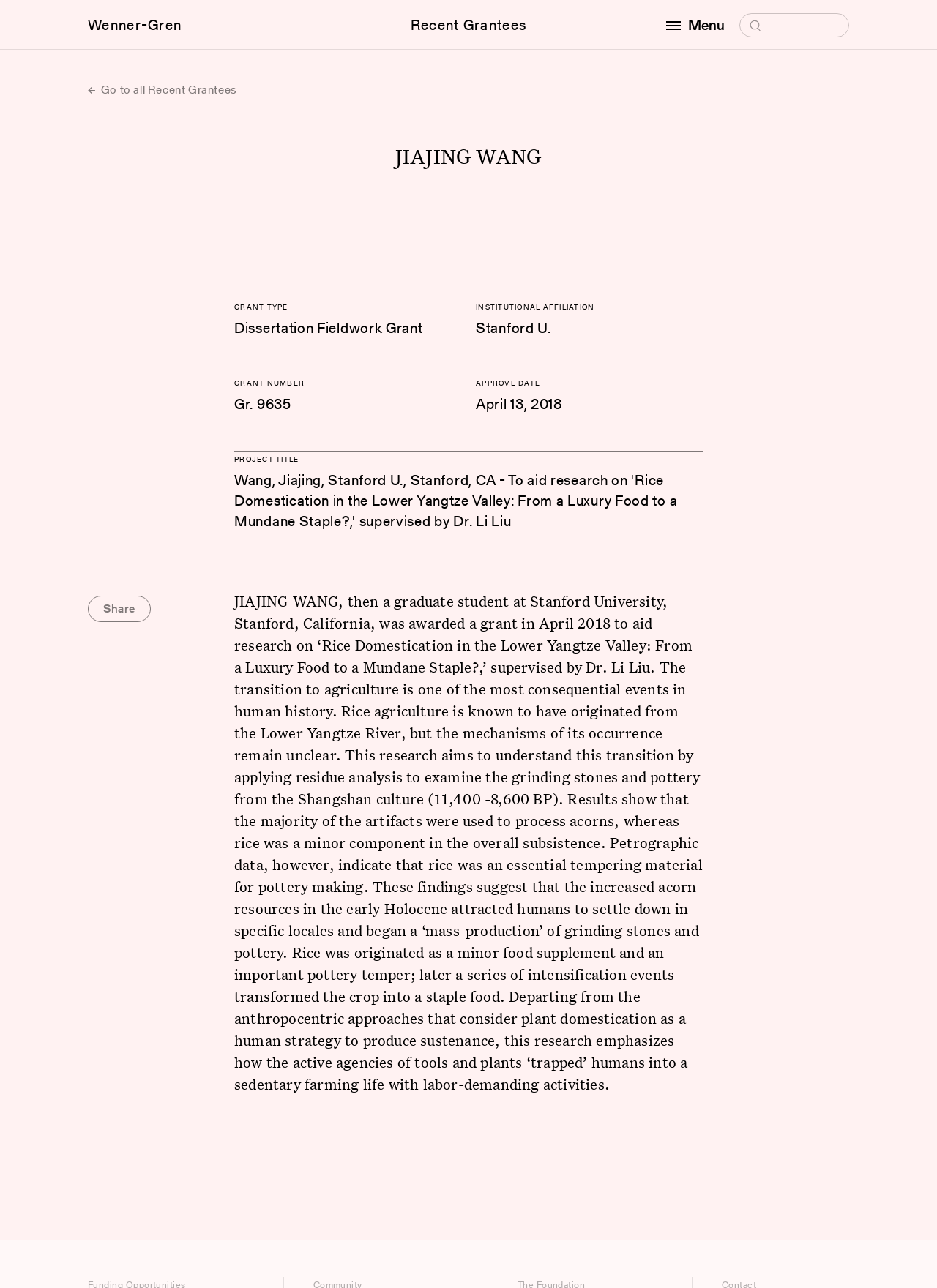Describe all the visual and textual components of the webpage comprehensively.

The webpage is about Jiajing Wang, a grantee of the Wenner-Gren Foundation. At the top, there is a header section with links to "Wenner-Gren" and "Recent Grantees" on the left, and a button to open a menu on the right. Below the header, there is a link to go back to all recent grantees.

The main content of the page is divided into sections, each with a heading. The first section is about Jiajing Wang, with a large heading displaying the name. The next sections provide information about the grant, including the grant type, institutional affiliation, grant number, approval date, and project title.

The project title section is the longest, with a detailed description of the research project, including the research question, methodology, and findings. The text is quite lengthy and provides a lot of information about the project.

On the top right, there is a search bar with a label "Search for:". Below the main content, there is a button to share the page. Overall, the page is focused on providing information about Jiajing Wang's research project and grant details.